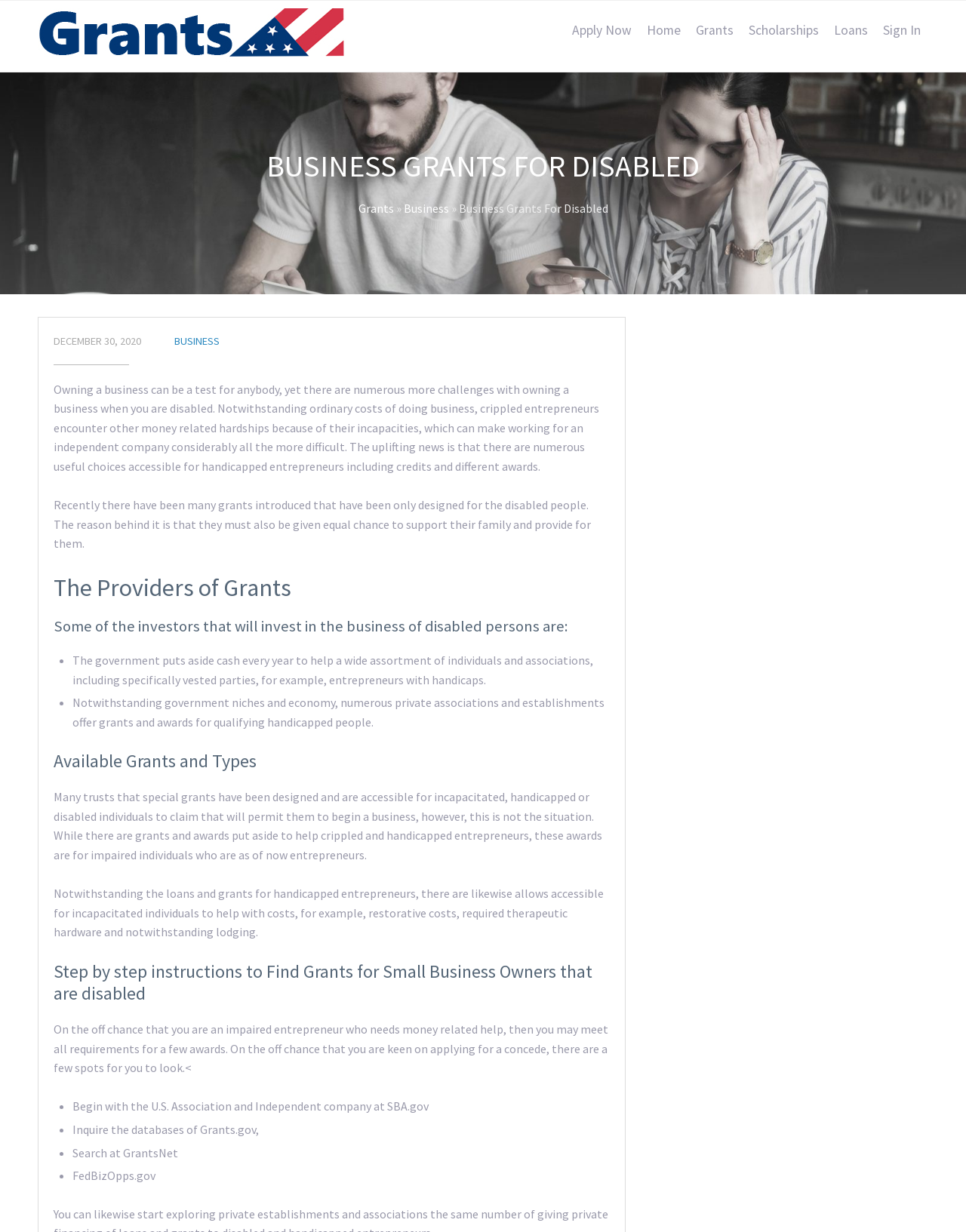Identify the bounding box coordinates for the UI element described by the following text: "PH: 9538047447". Provide the coordinates as four float numbers between 0 and 1, in the format [left, top, right, bottom].

None